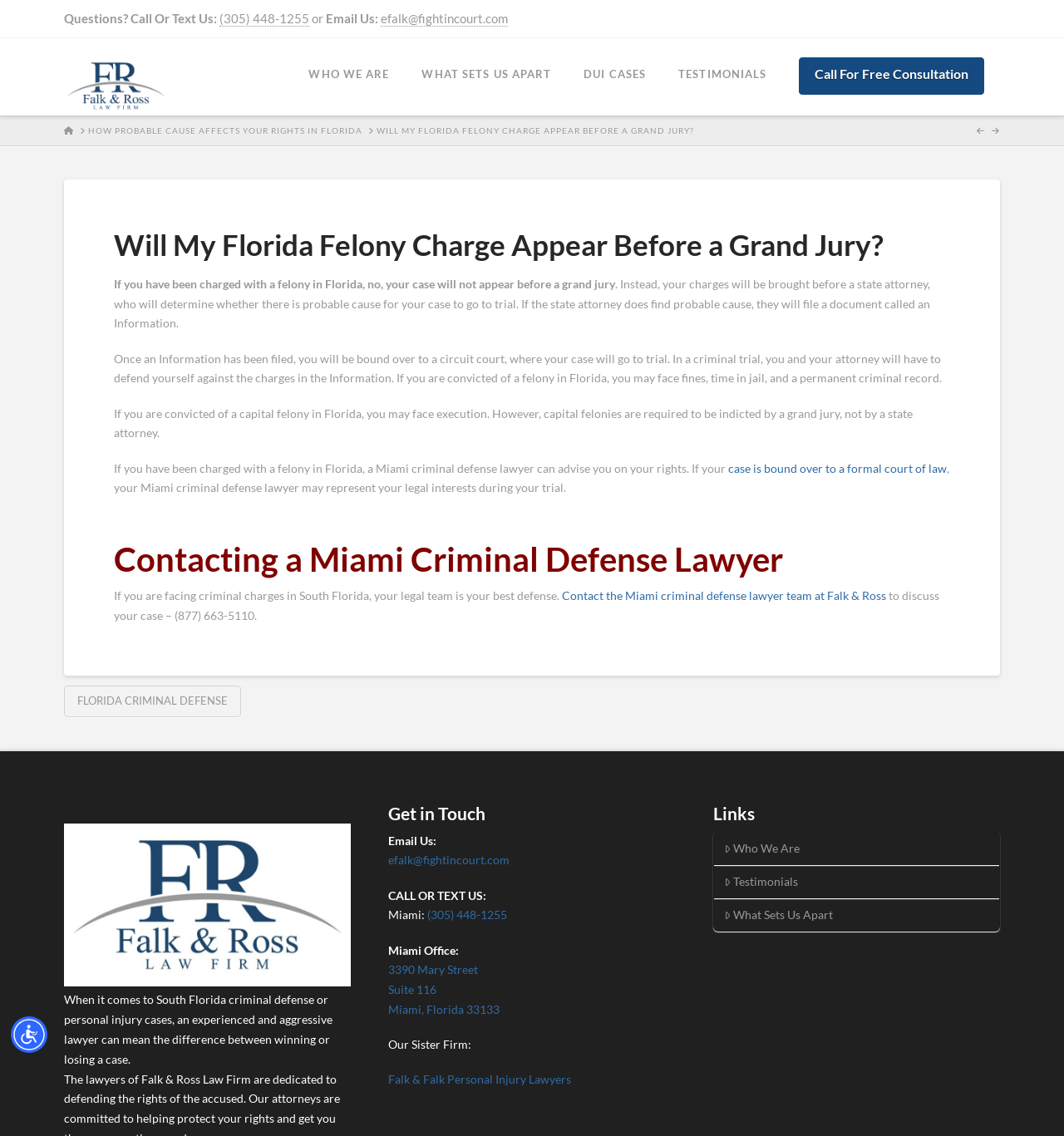What is the primary heading on this webpage?

Will My Florida Felony Charge Appear Before a Grand Jury?